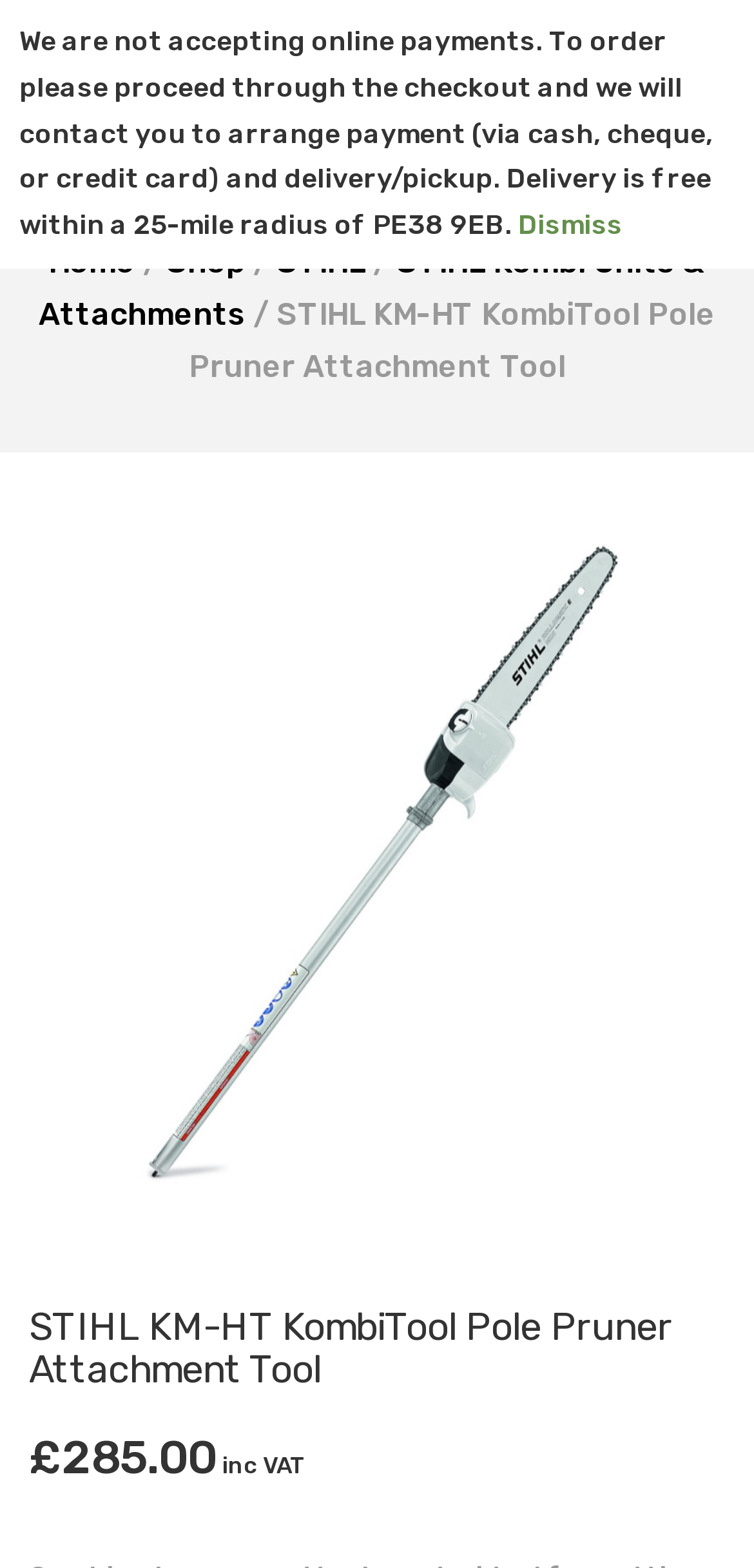Bounding box coordinates are given in the format (top-left x, top-left y, bottom-right x, bottom-right y). All values should be floating point numbers between 0 and 1. Provide the bounding box coordinate for the UI element described as: Cart (0)

[0.856, 0.036, 0.959, 0.07]